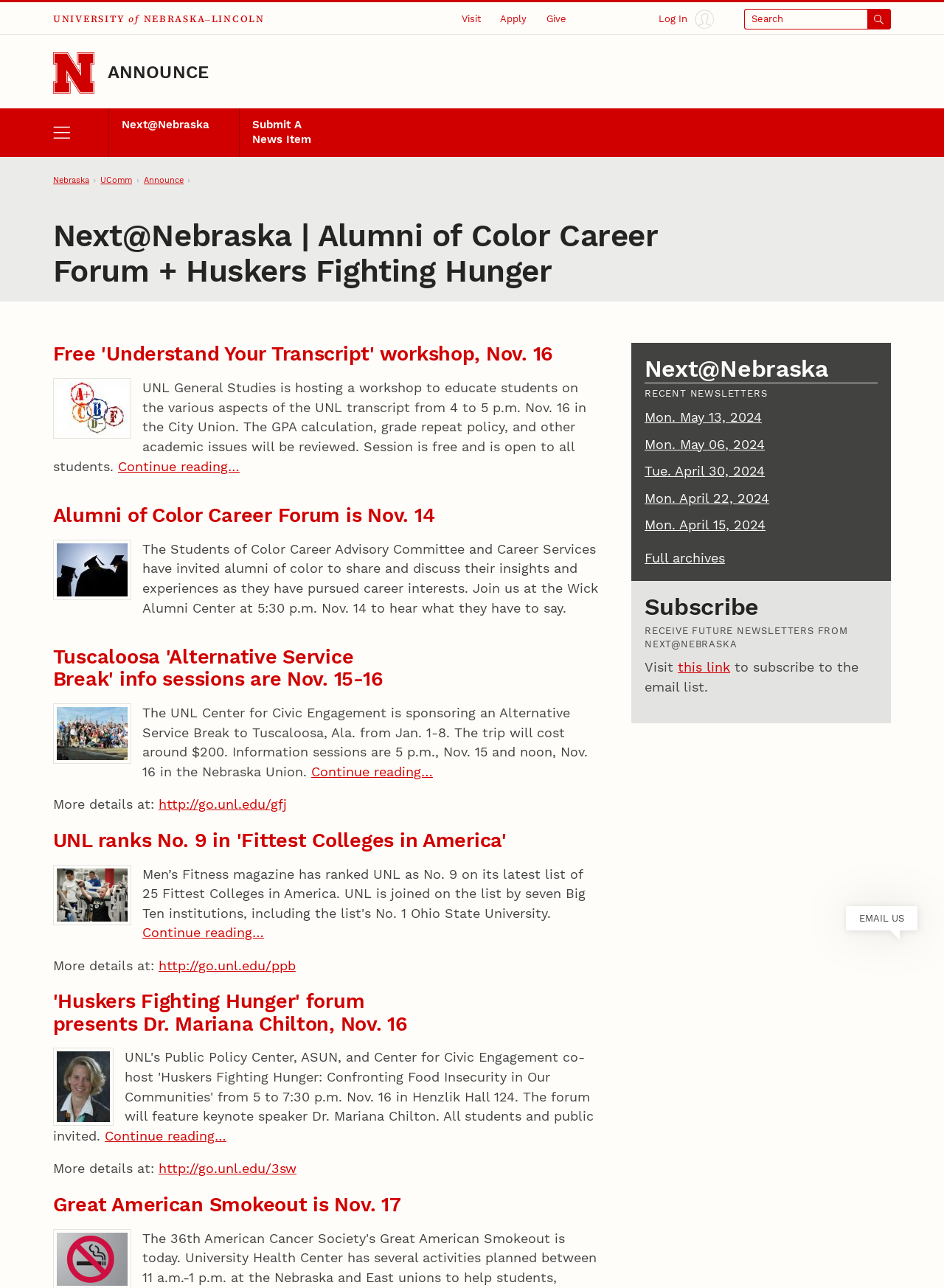Could you specify the bounding box coordinates for the clickable section to complete the following instruction: "Read more about 'Free 'Understand Your Transcript' workshop, Nov. 16'"?

[0.125, 0.356, 0.254, 0.368]